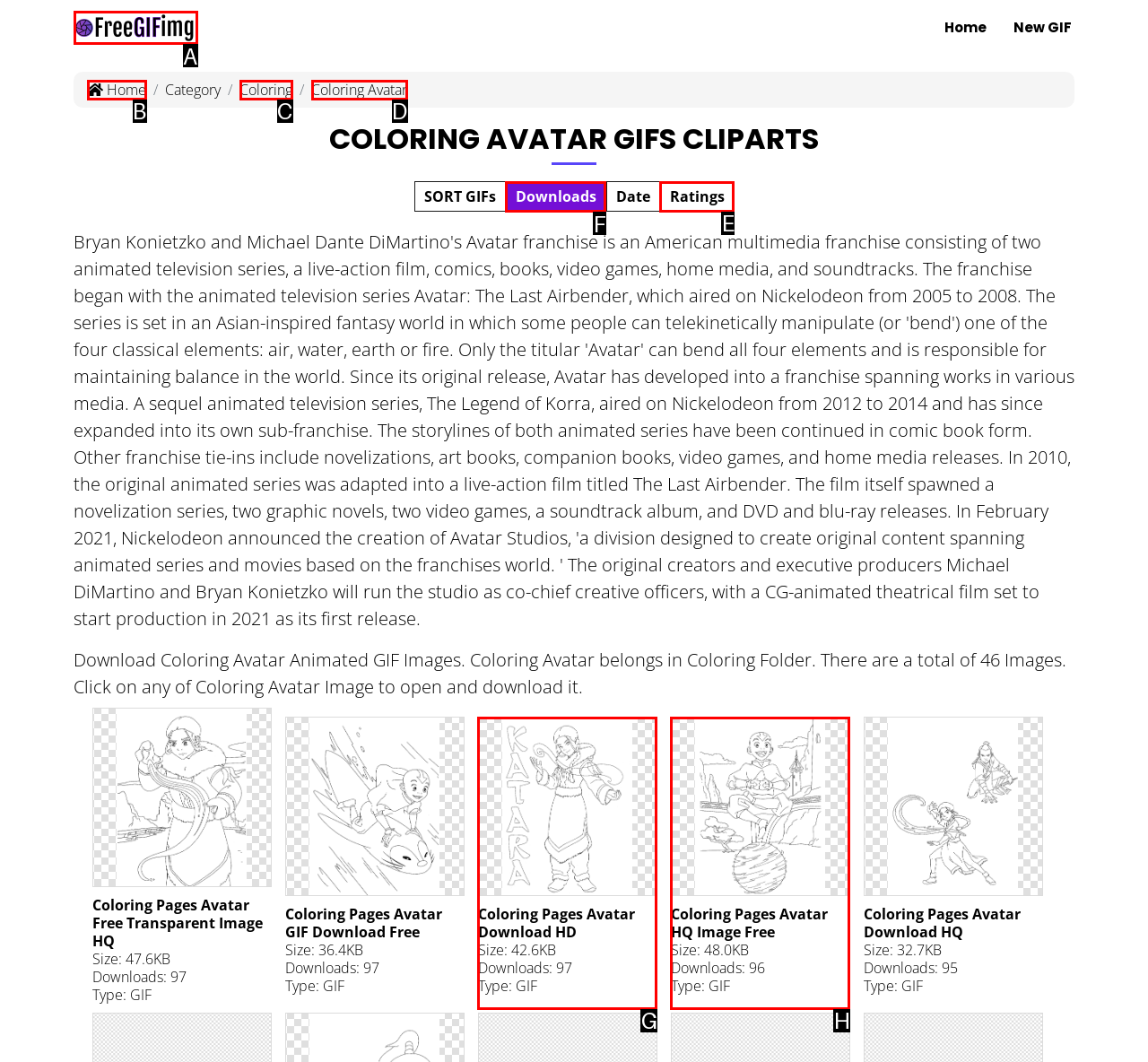Identify the correct option to click in order to accomplish the task: Sort GIFs by Downloads Provide your answer with the letter of the selected choice.

F